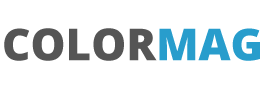What is the color scheme of the COLORMAG logo?
Using the information from the image, answer the question thoroughly.

The COLORMAG logo features a blend of gray and vibrant blue text, which conveys a modern and professional aesthetic, reflecting the platform's commitment to enhancing user experiences in website design.